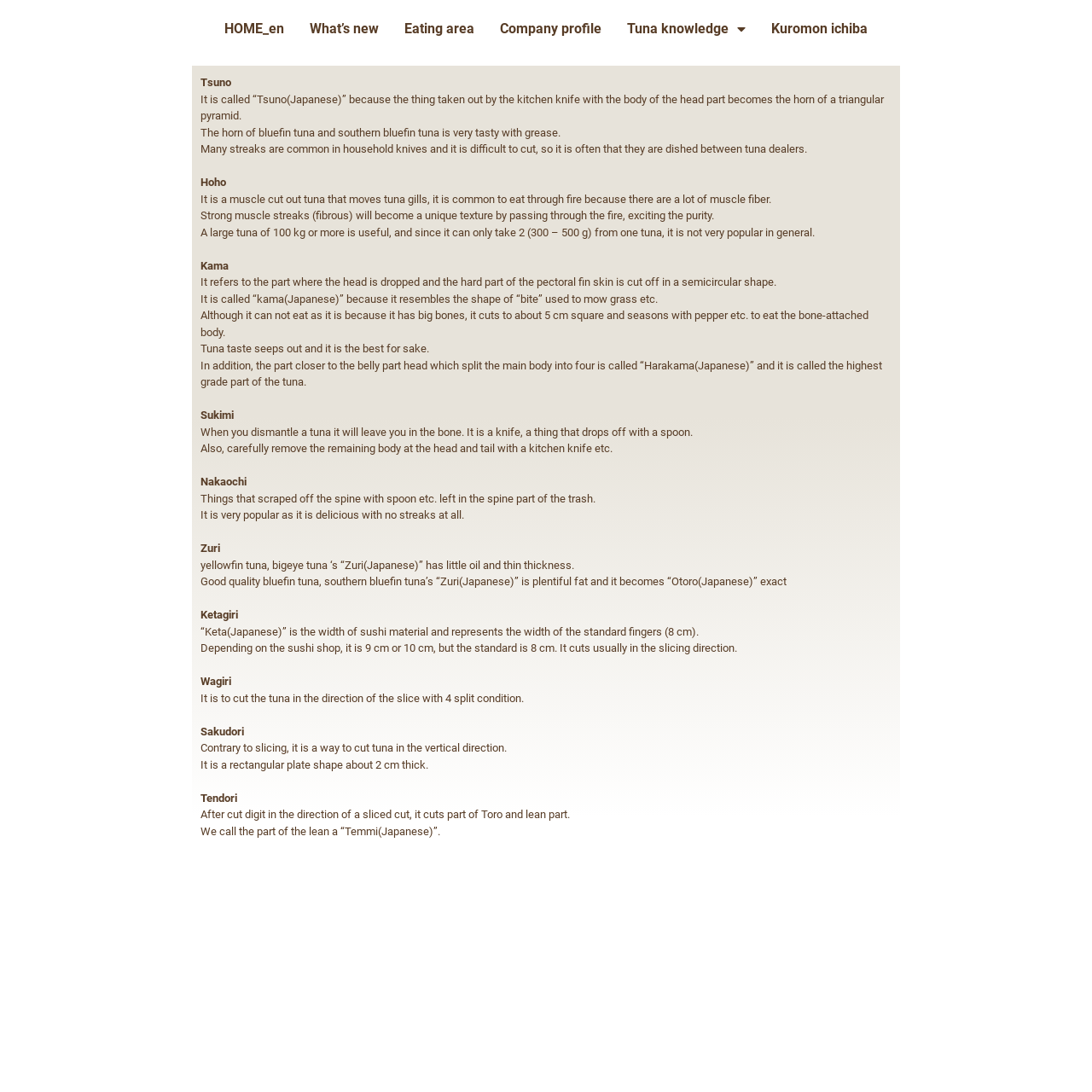Why is Hoho often dished between tuna dealers?
Look at the image and respond with a single word or a short phrase.

Difficult to cut